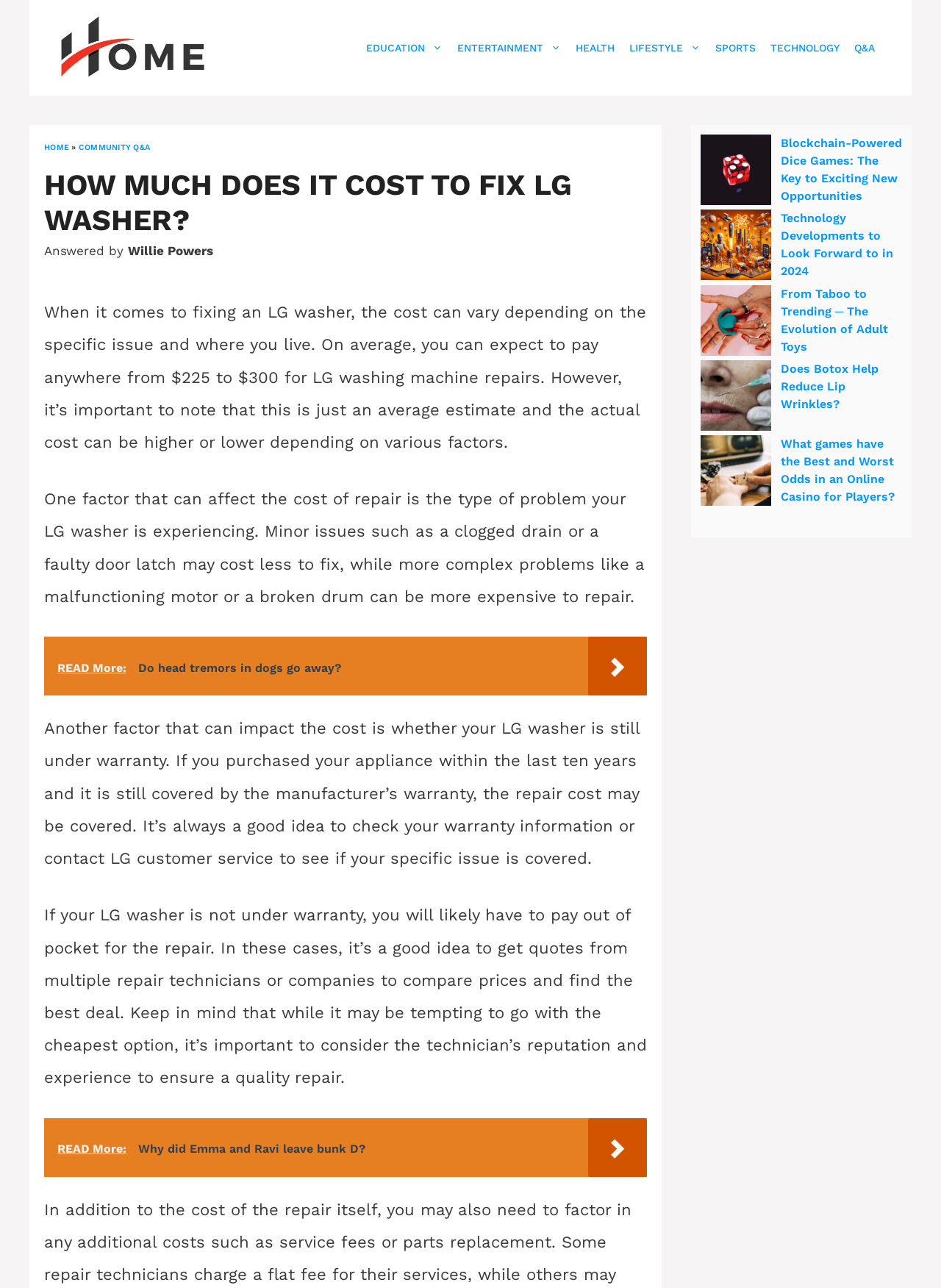Can you identify the bounding box coordinates of the clickable region needed to carry out this instruction: 'Check out 'Blockchain-Powered Dice Games: The Key to Exciting New Opportunities''? The coordinates should be four float numbers within the range of 0 to 1, stated as [left, top, right, bottom].

[0.745, 0.104, 0.82, 0.162]